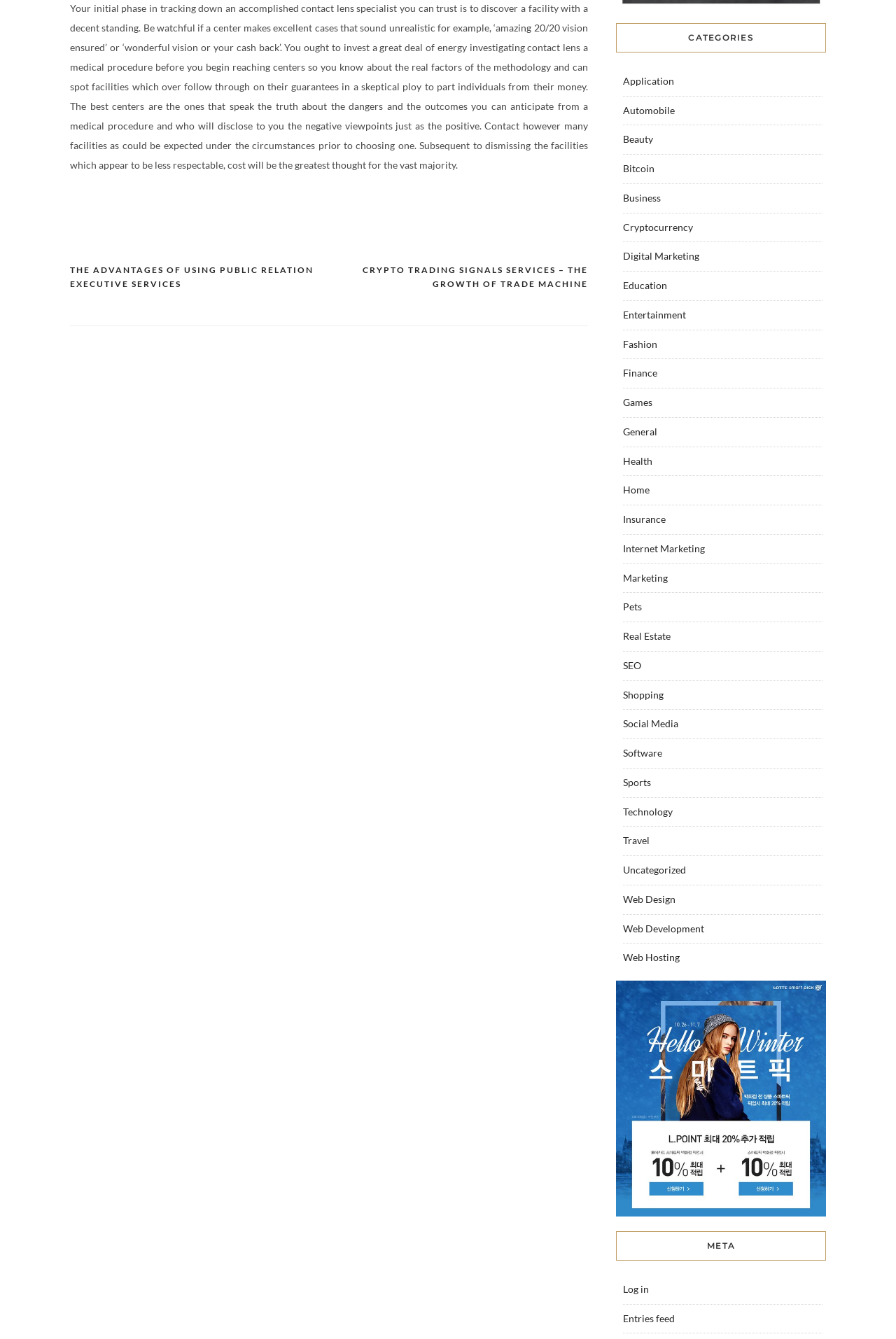Can you determine the bounding box coordinates of the area that needs to be clicked to fulfill the following instruction: "Click on 'CRYPTO TRADING SIGNALS SERVICES – THE GROWTH OF TRADE MACHINE'"?

[0.367, 0.197, 0.656, 0.217]